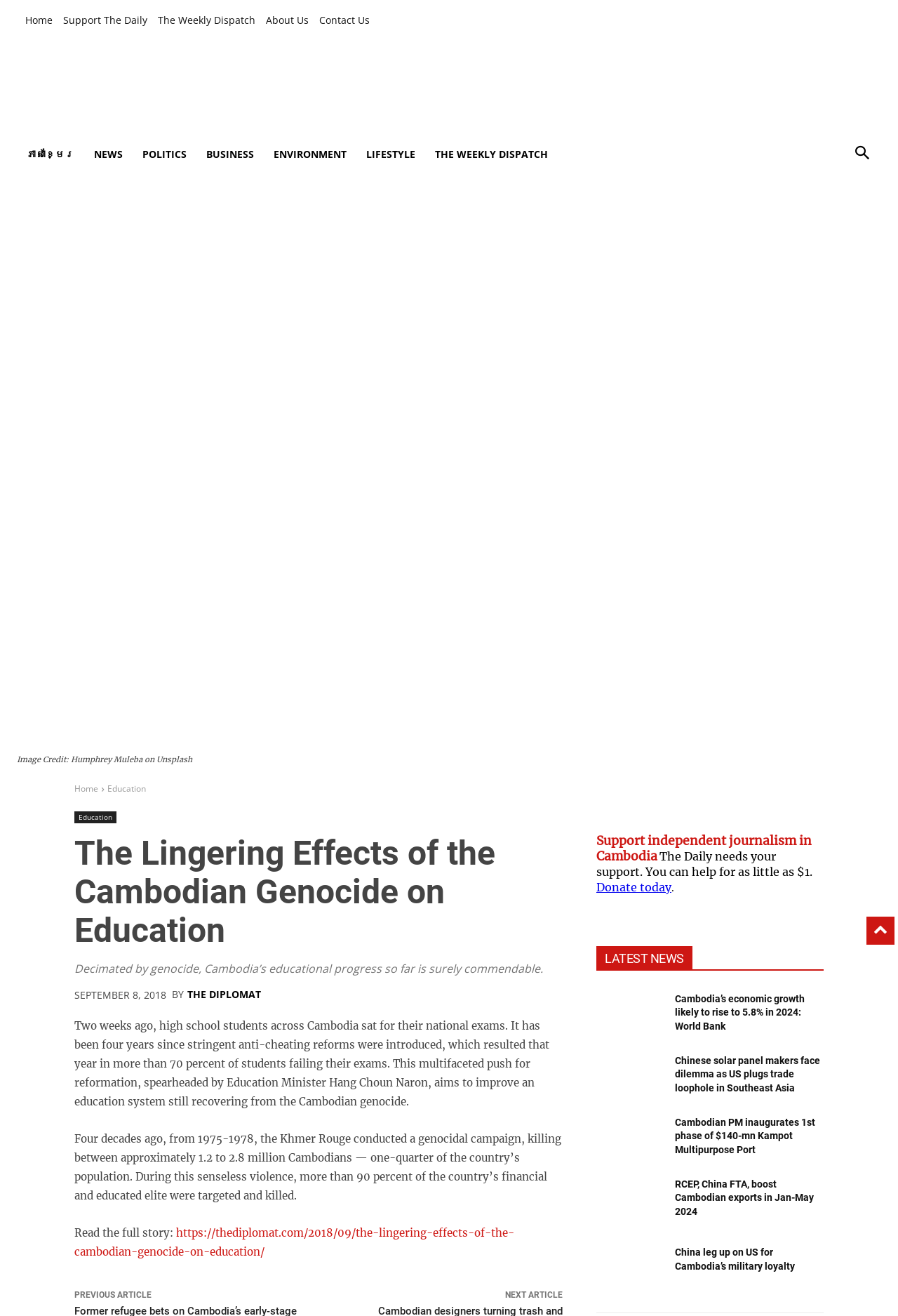Refer to the image and provide an in-depth answer to the question:
What is the language of the link 'ភាសាខ្មែរ'?

I recognized the script of the link 'ភាសាខ្មែរ' as Khmer, which is the official language of Cambodia.